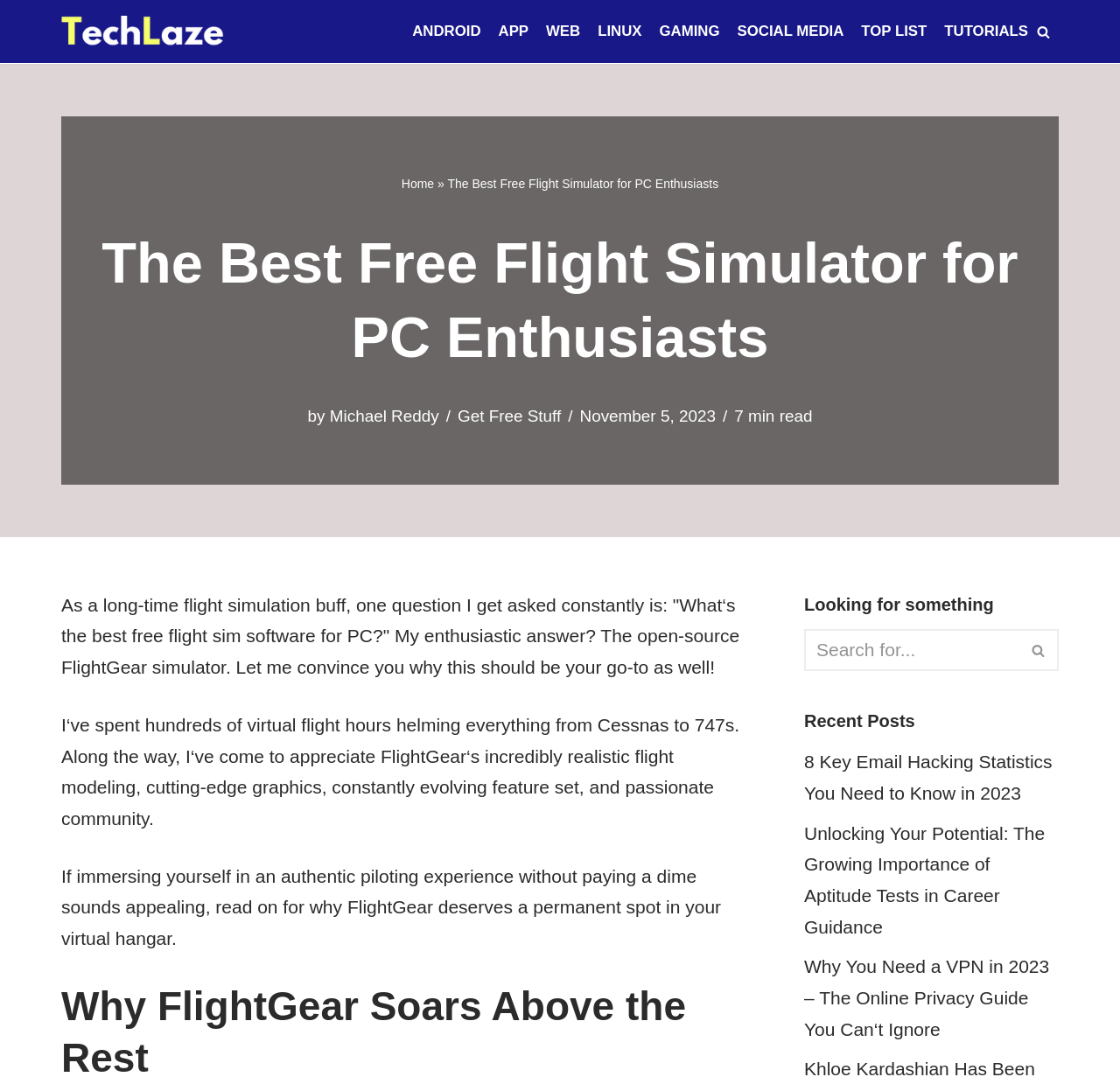Identify and generate the primary title of the webpage.

The Best Free Flight Simulator for PC Enthusiasts